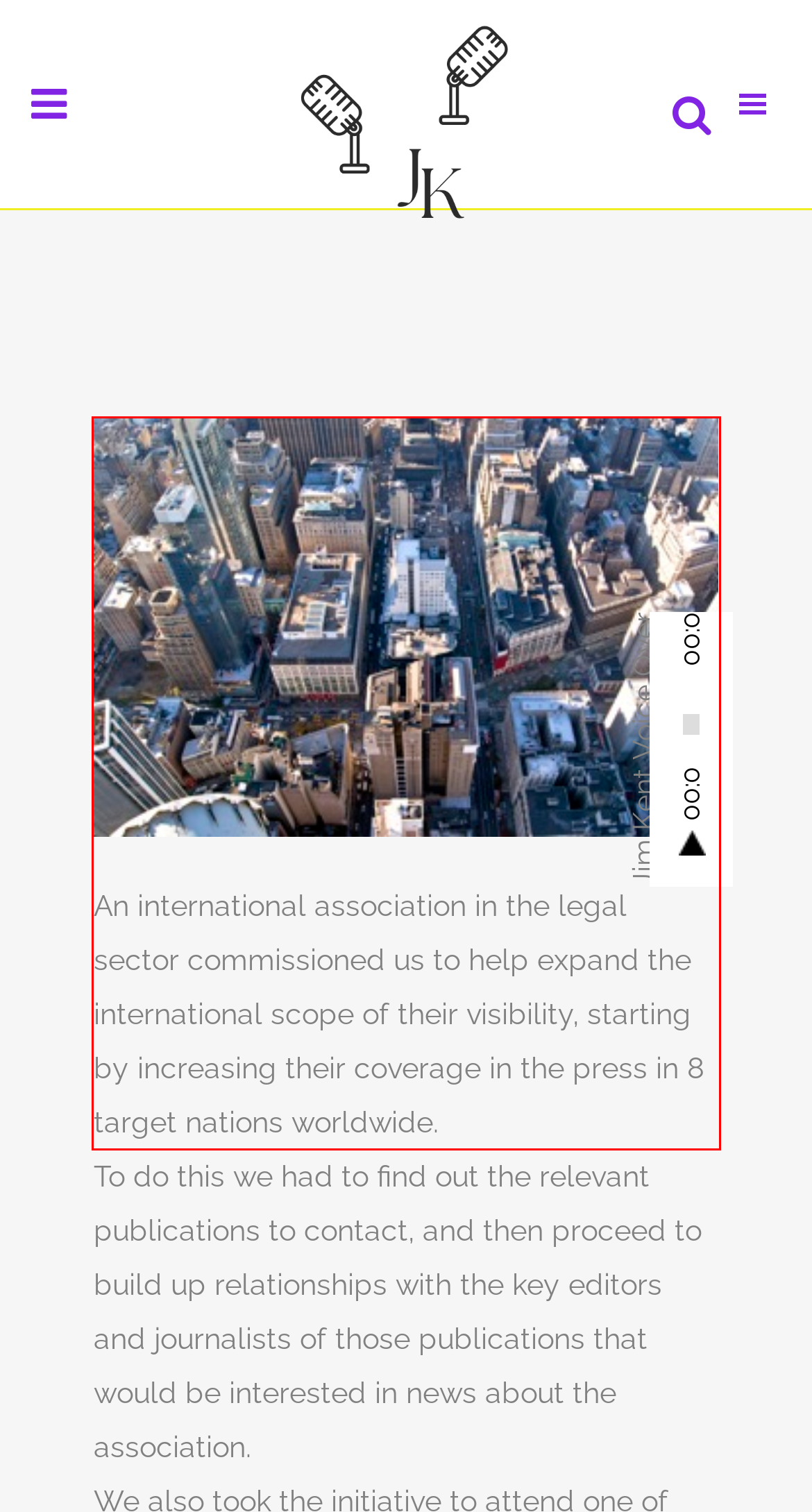Analyze the red bounding box in the provided webpage screenshot and generate the text content contained within.

An international association in the legal sector commissioned us to help expand the international scope of their visibility, starting by increasing their coverage in the press in 8 target nations worldwide.